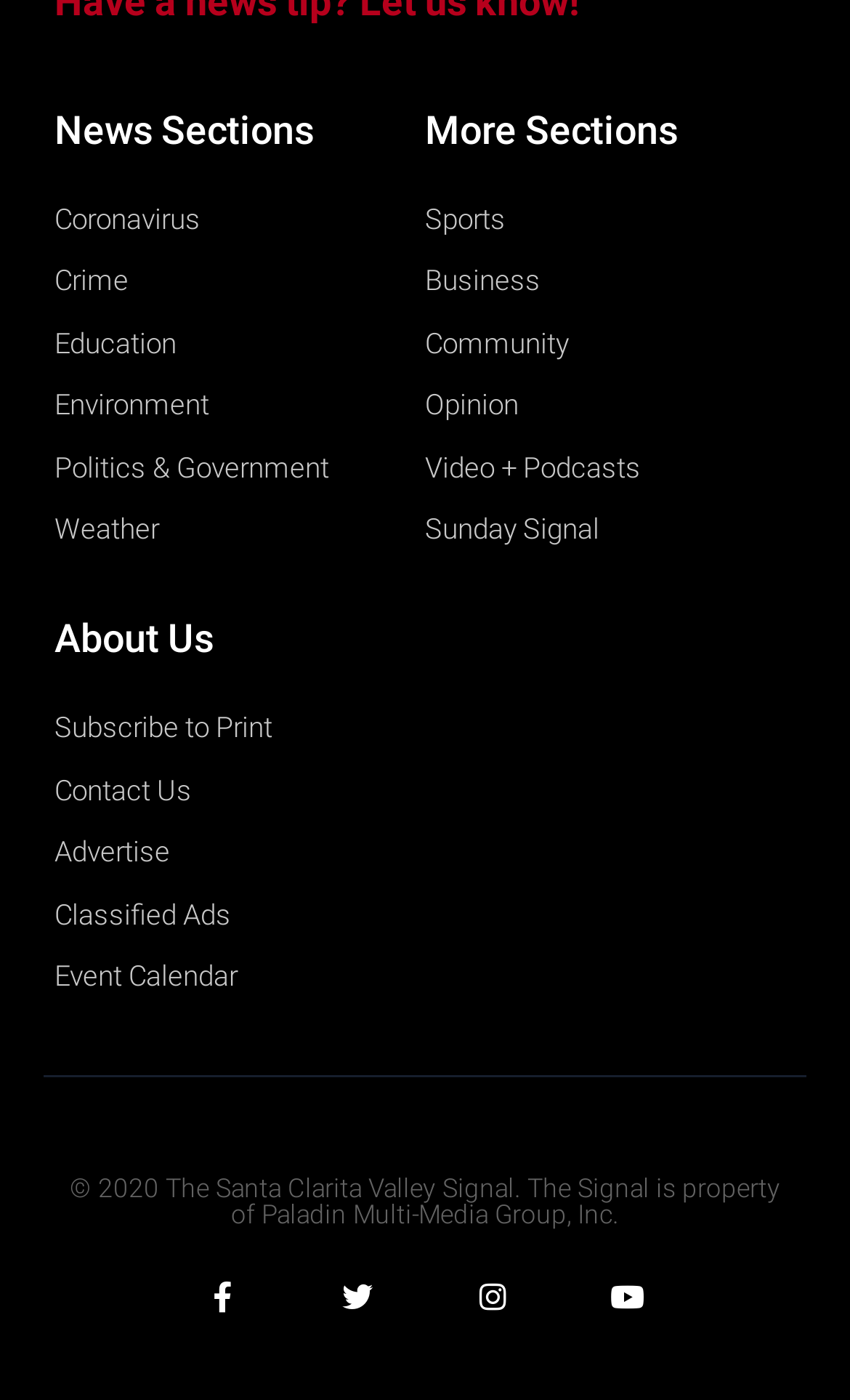How many social media links are available?
Craft a detailed and extensive response to the question.

I counted the number of social media links at the bottom of the page, which are 'Facebook-f', 'Twitter', 'Instagram', and 'Youtube'.